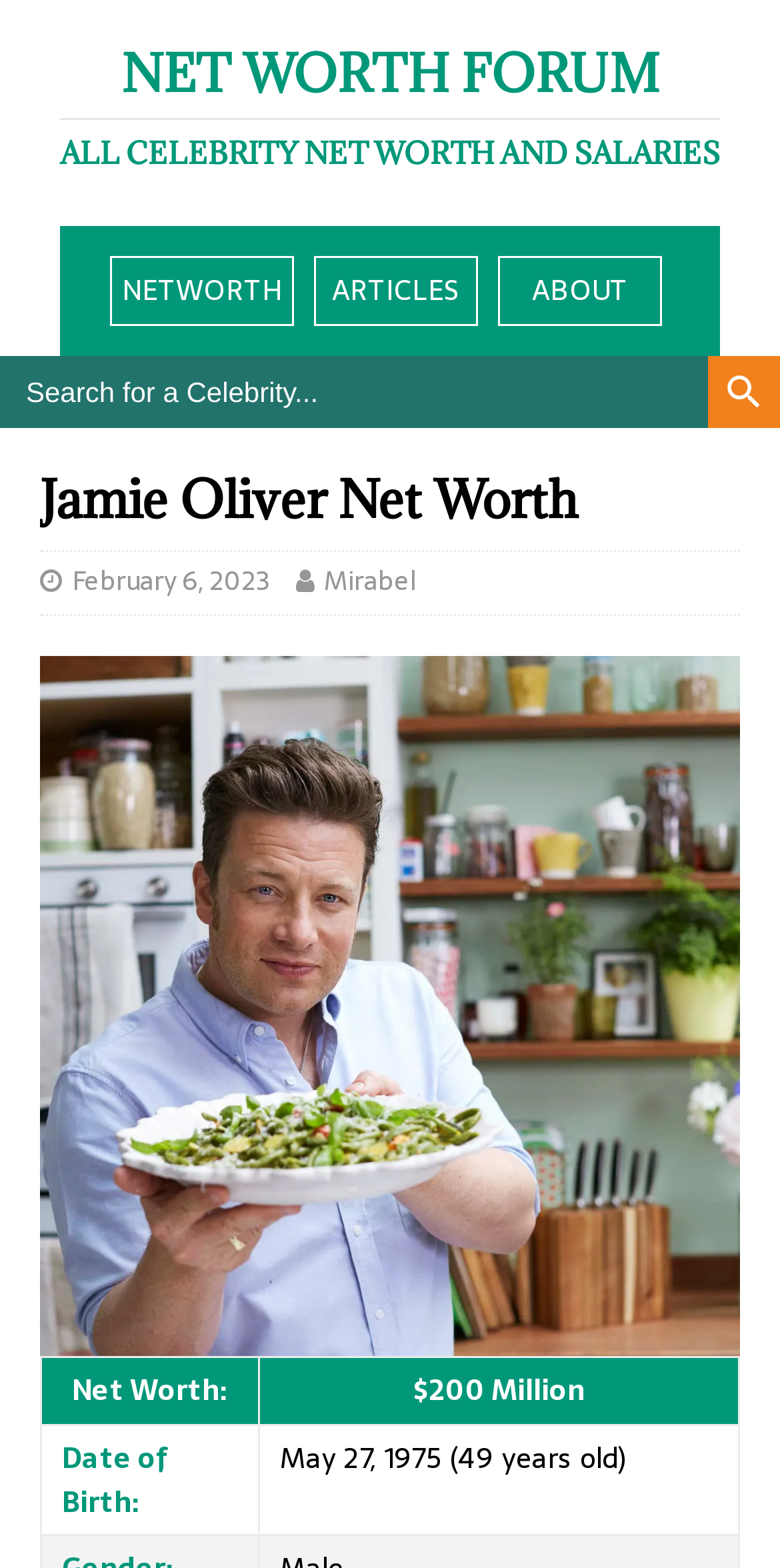Please determine the bounding box coordinates for the UI element described as: "ABOUT".

[0.682, 0.171, 0.805, 0.199]